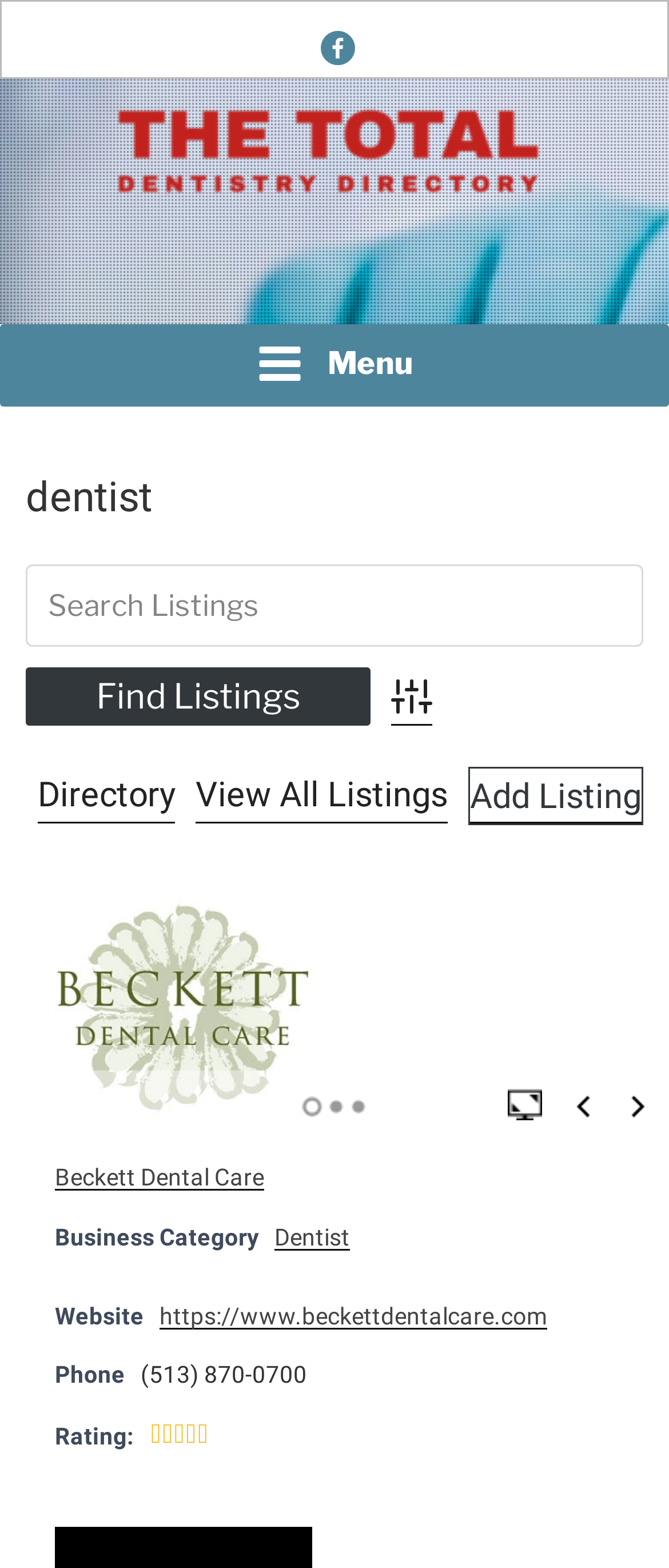Please mark the bounding box coordinates of the area that should be clicked to carry out the instruction: "Click on the Advanced Search link".

[0.585, 0.425, 0.646, 0.463]